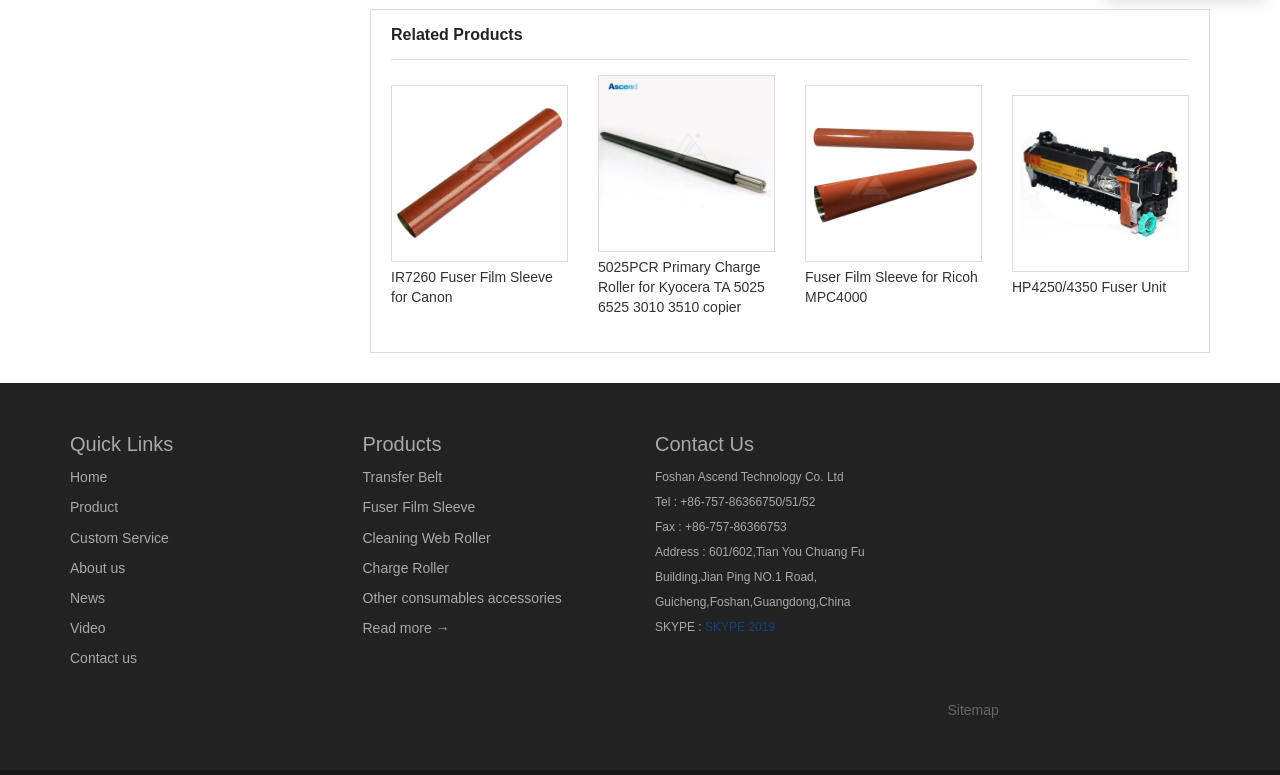Please answer the following query using a single word or phrase: 
What is the last link in the 'Products' section?

Read more →